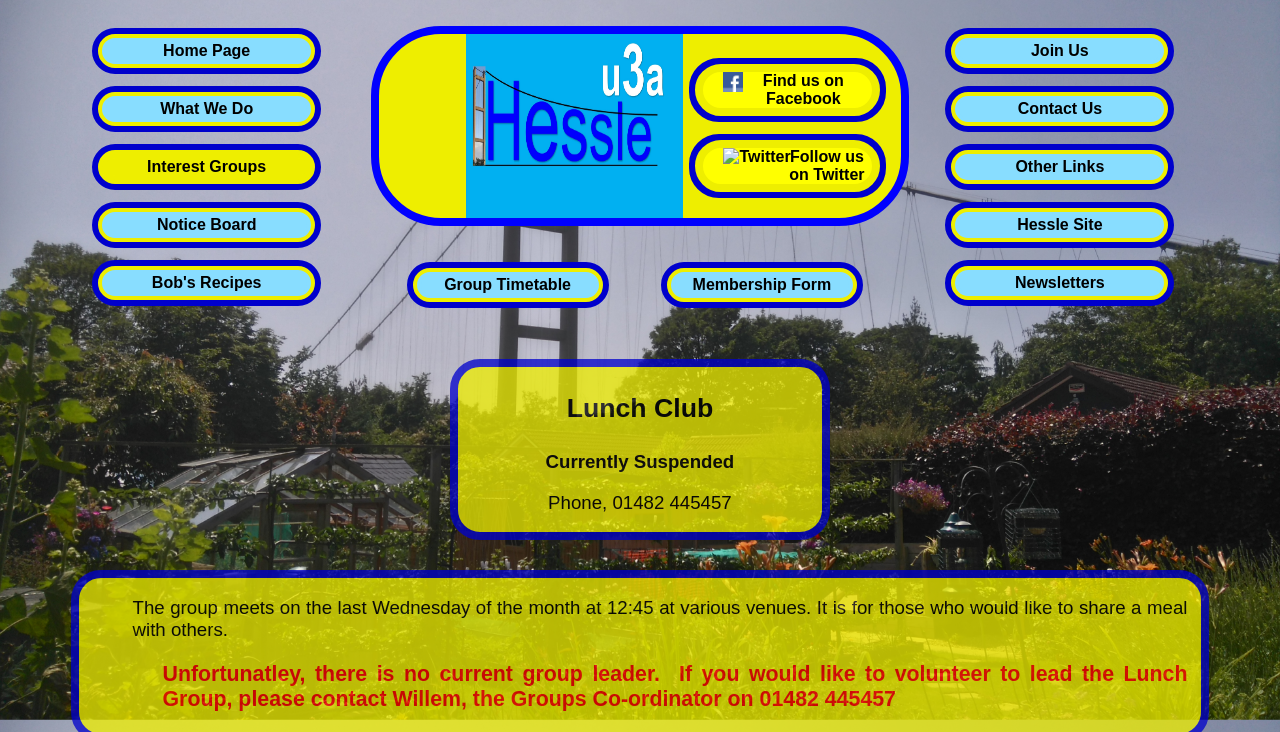What is the name of the U3A group?
Please provide a comprehensive and detailed answer to the question.

The name of the U3A group can be found on the top of the webpage, which is 'Hessle U3A Family History'.